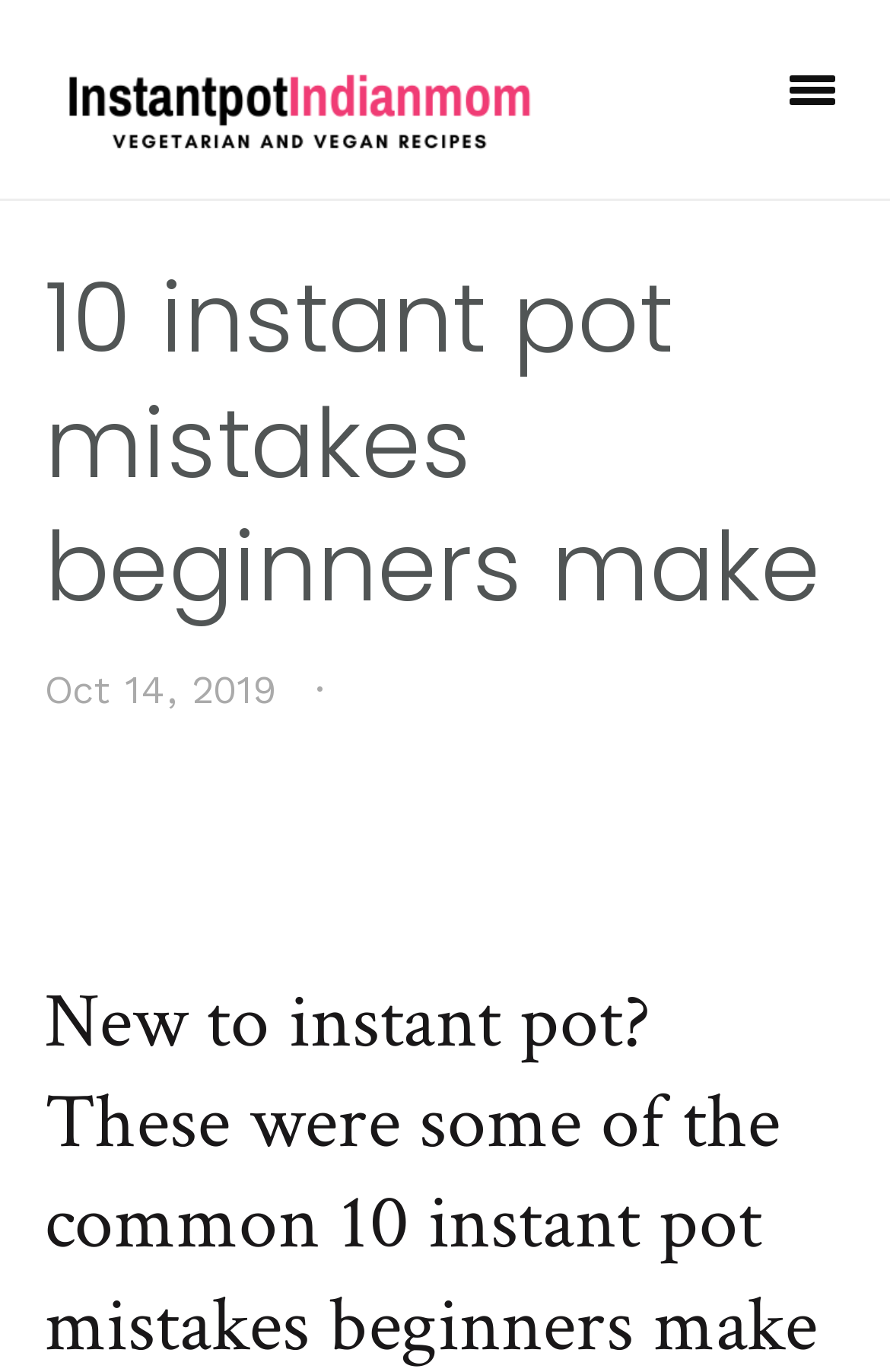Please find and generate the text of the main header of the webpage.

10 instant pot mistakes beginners make